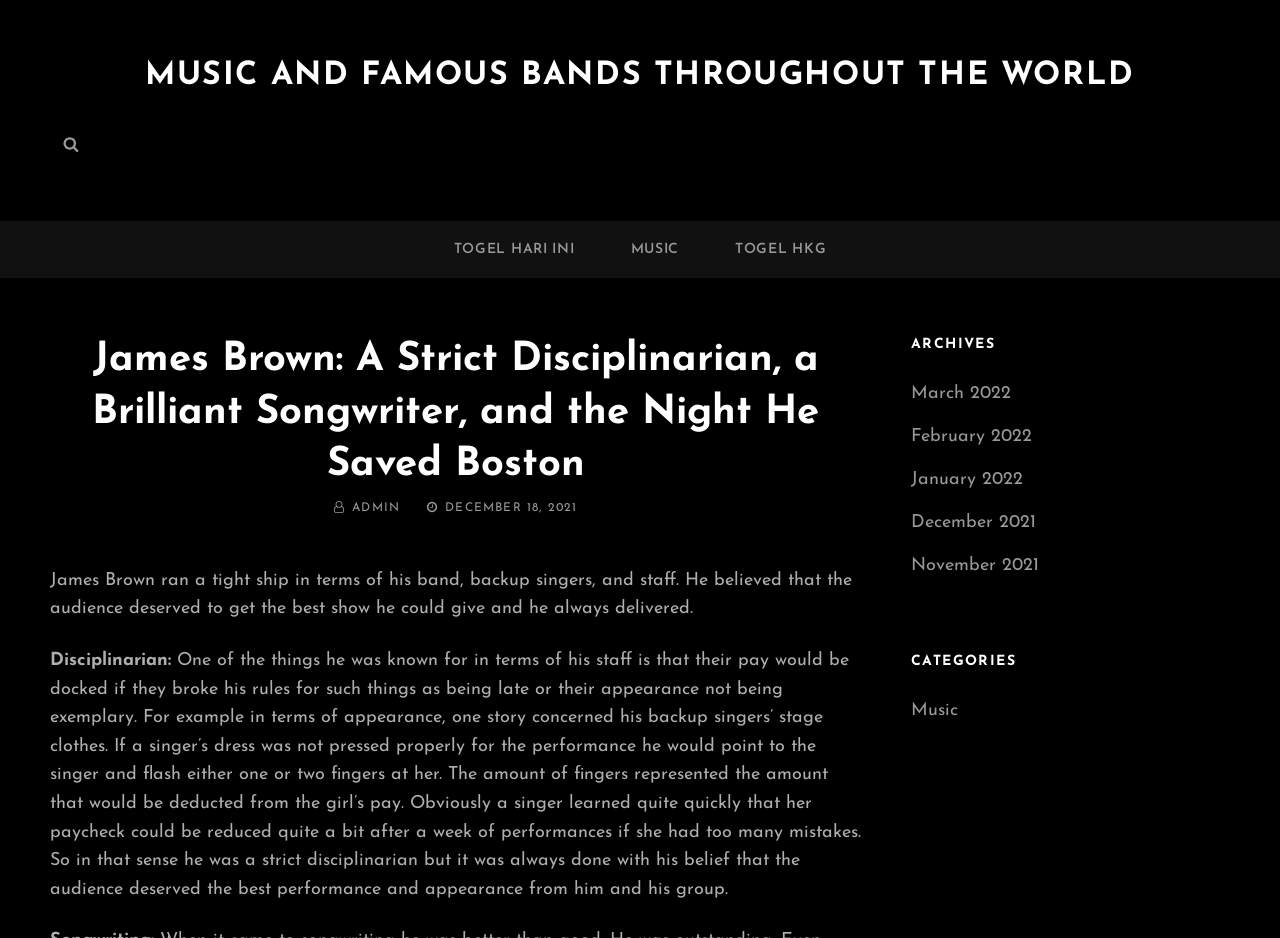Please determine the main heading text of this webpage.

James Brown: A Strict Disciplinarian, a Brilliant Songwriter, and the Night He Saved Boston